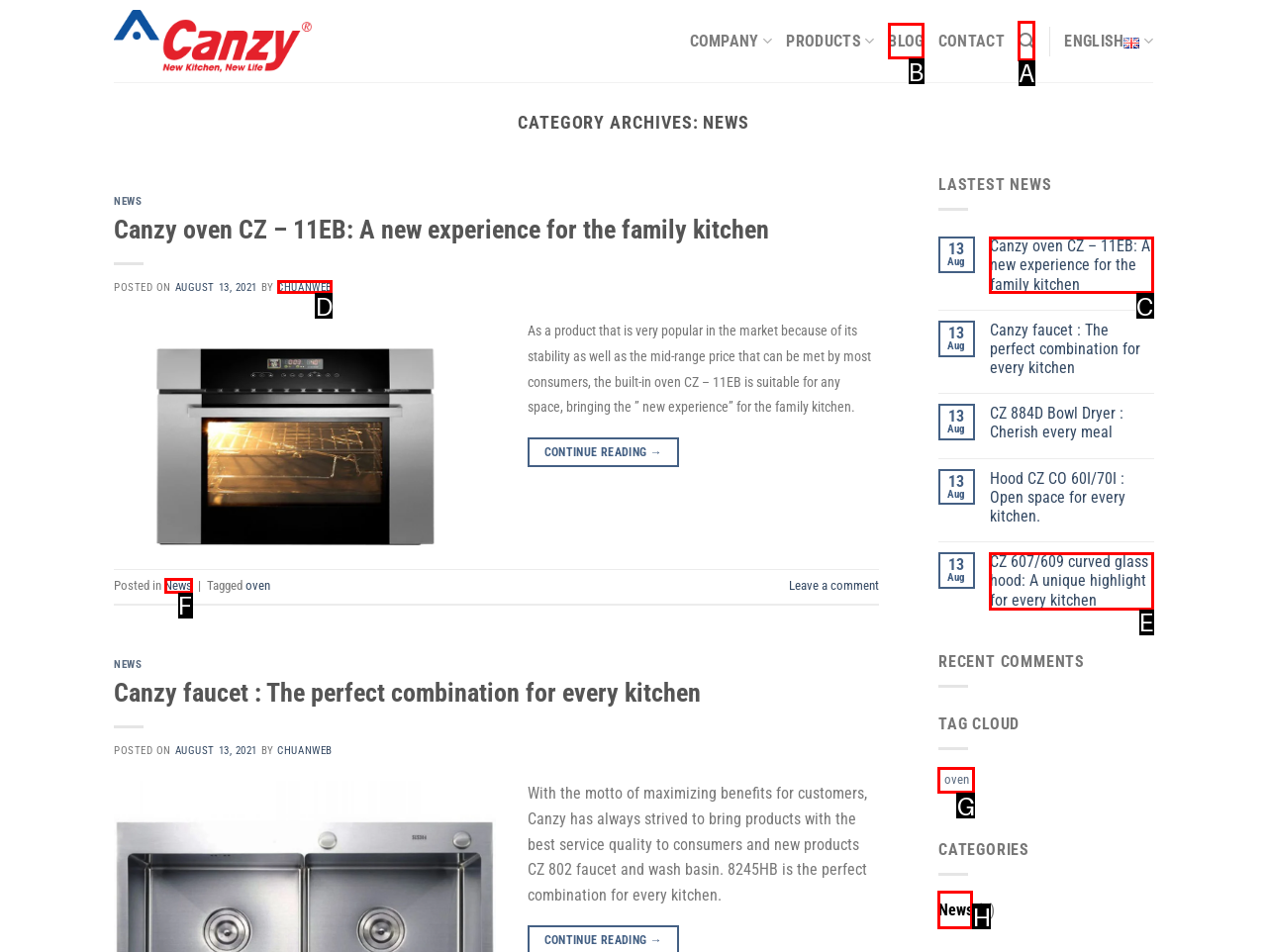Based on the choices marked in the screenshot, which letter represents the correct UI element to perform the task: Read the blog?

B